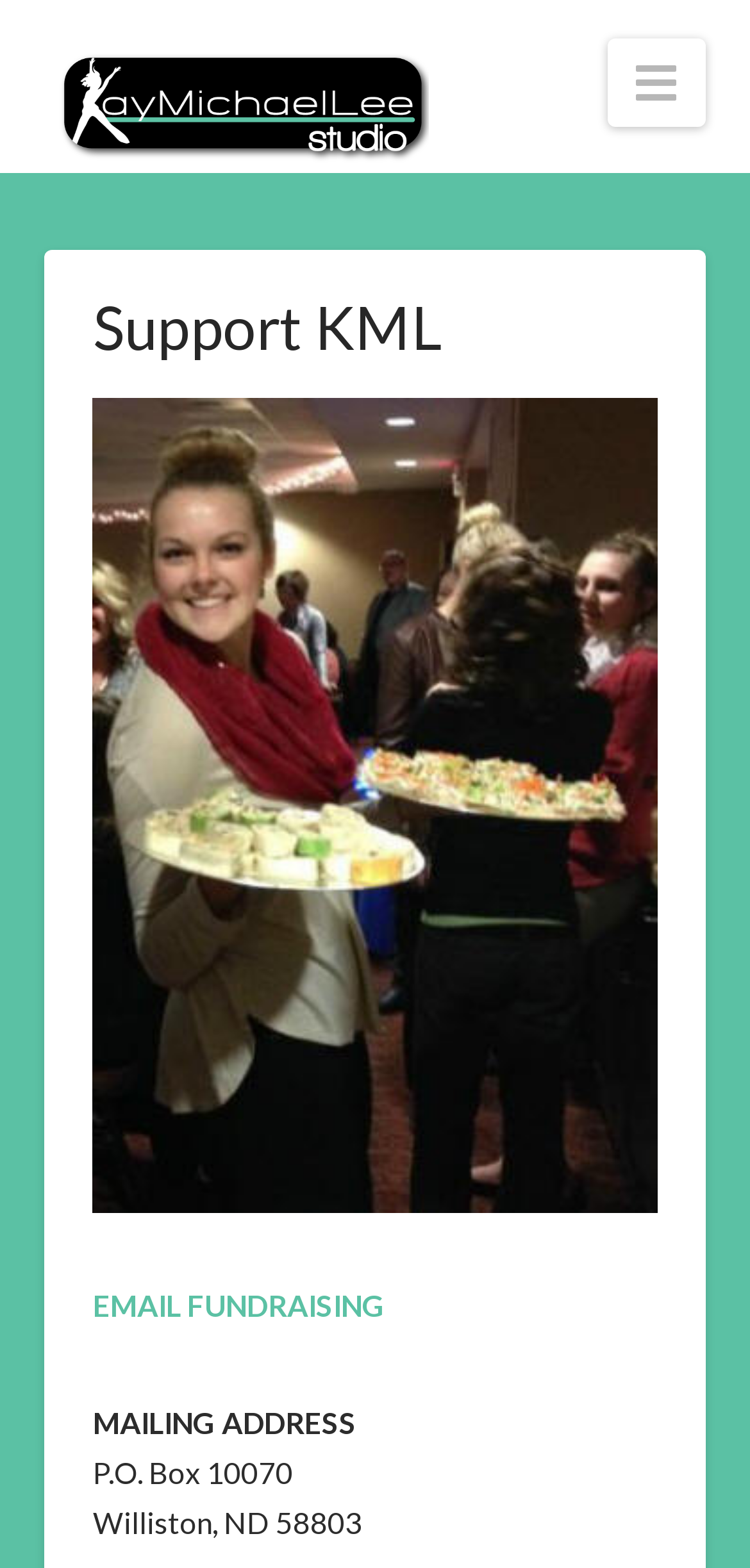Using the provided element description "EMAIL FUNDRAISING", determine the bounding box coordinates of the UI element.

[0.124, 0.821, 0.514, 0.843]